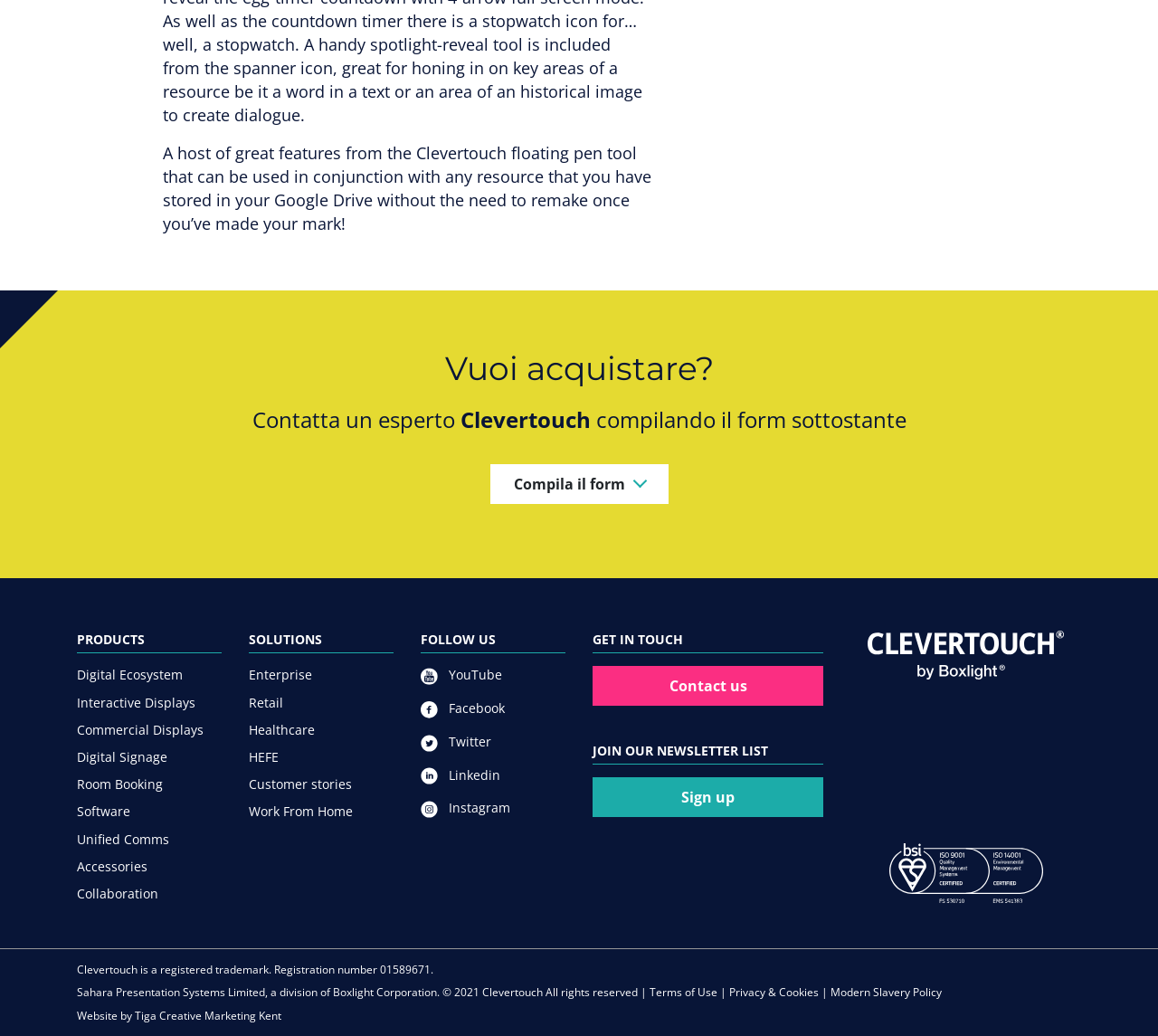Please find the bounding box coordinates for the clickable element needed to perform this instruction: "Contact an expert".

[0.218, 0.39, 0.397, 0.419]